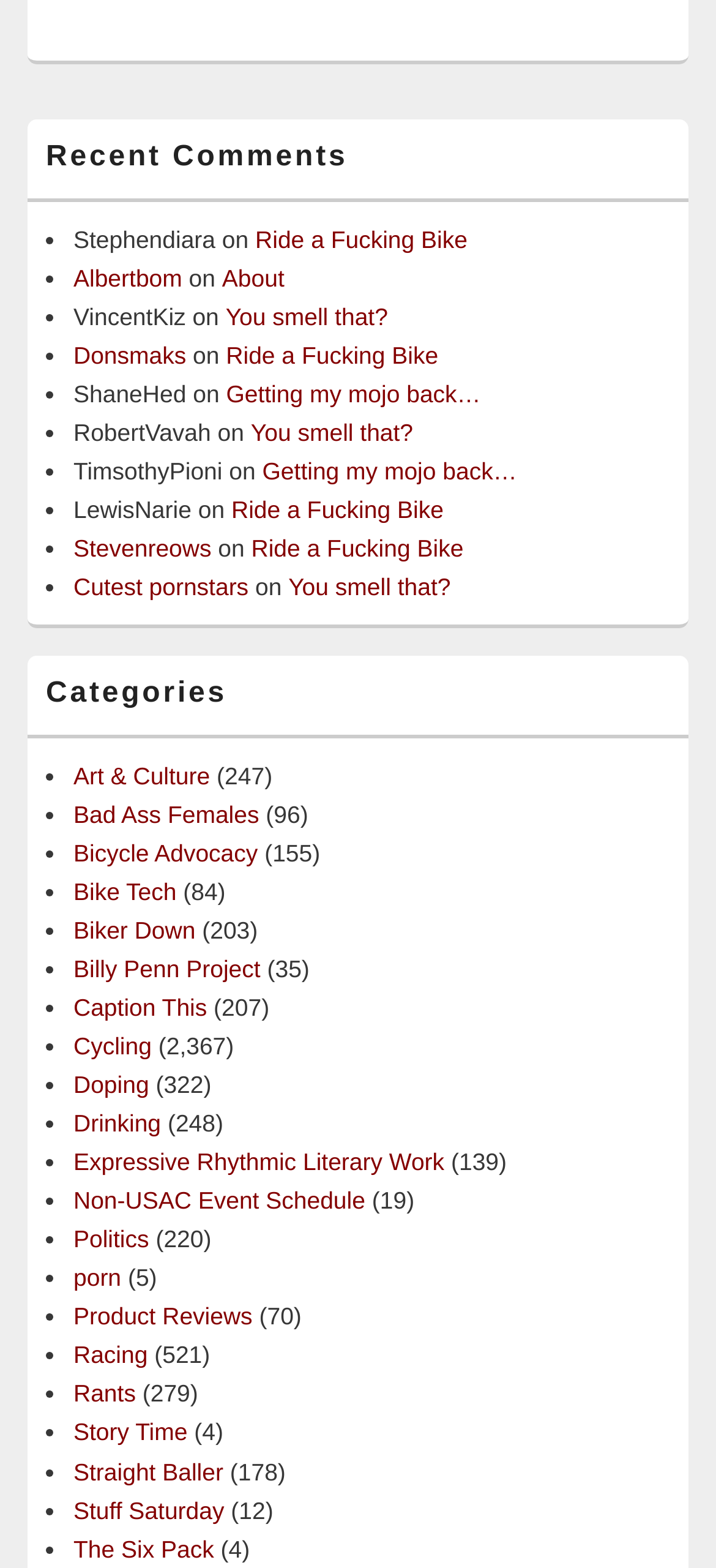Please examine the image and answer the question with a detailed explanation:
How many categories are listed?

I counted the number of list markers under the 'Categories' heading, and there are 15 categories listed.